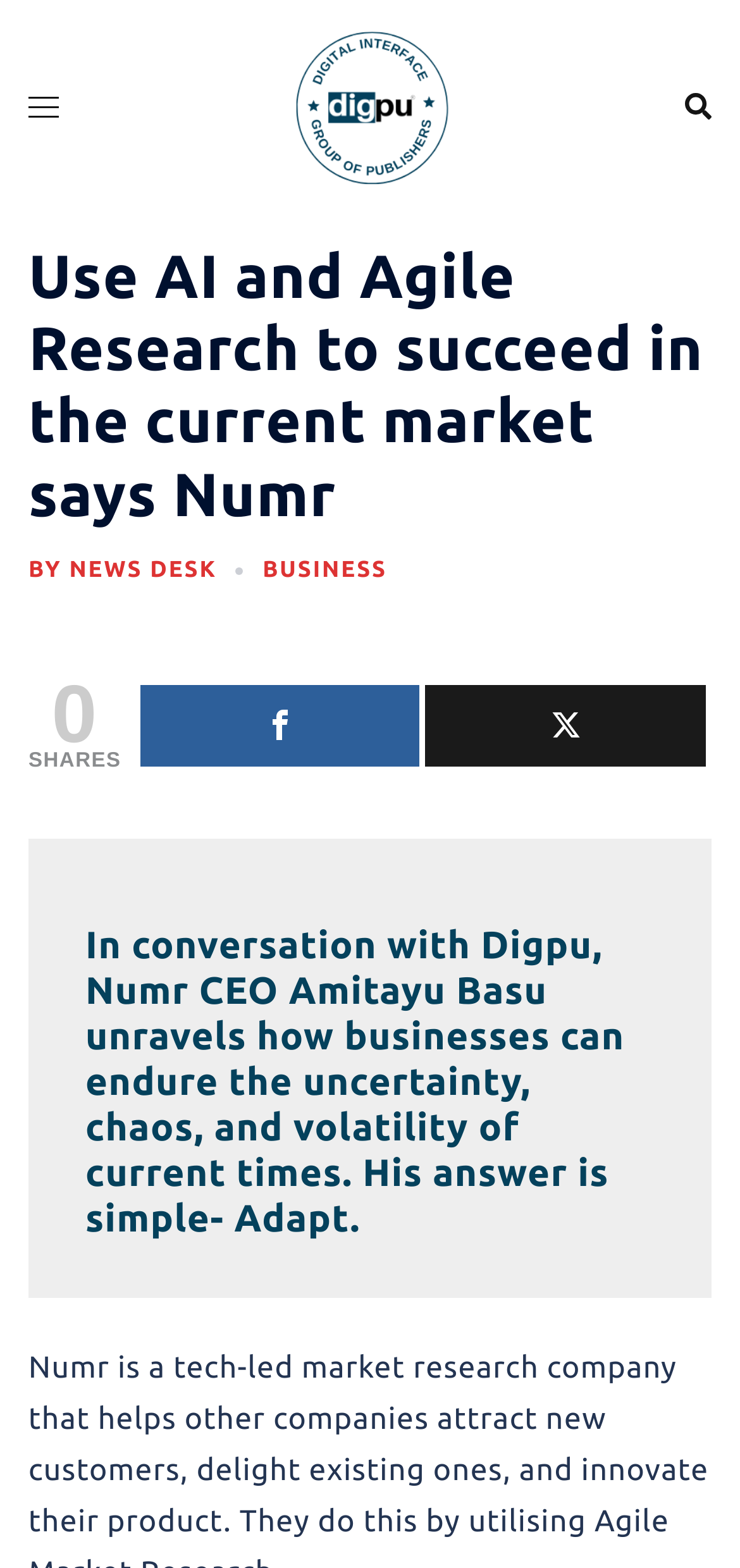With reference to the image, please provide a detailed answer to the following question: What is the topic of the conversation?

The answer can be inferred by looking at the categories listed below the main heading, which include 'NEWS DESK' and 'BUSINESS'. The conversation is likely related to business, as it is mentioned alongside news.